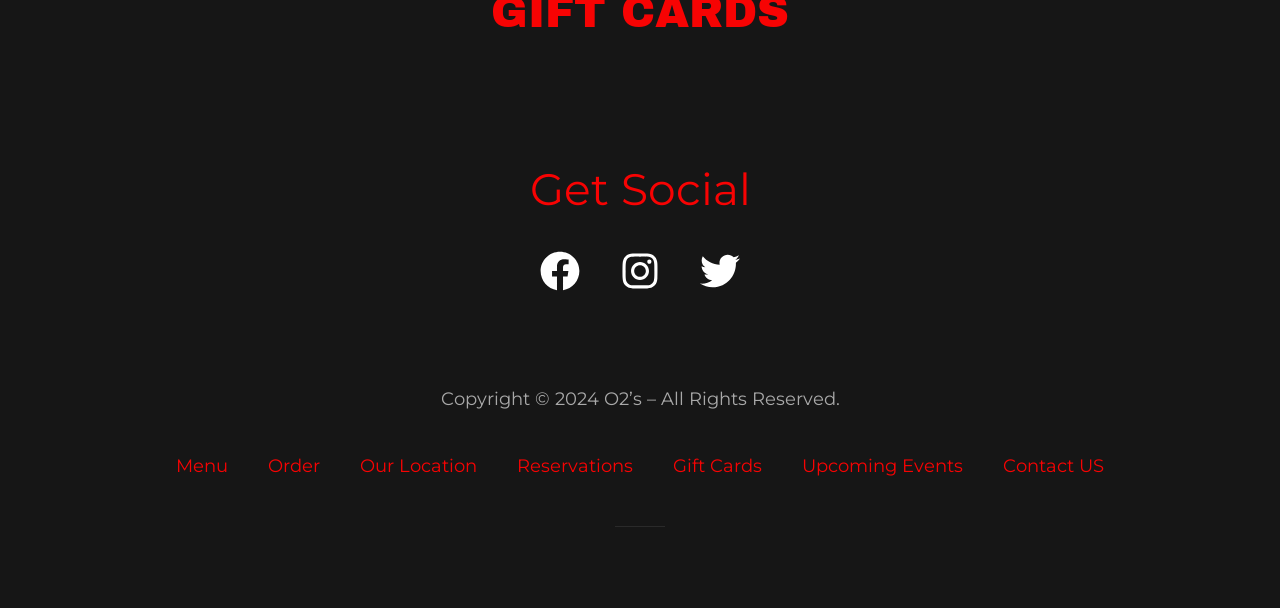Please identify the bounding box coordinates of the element's region that I should click in order to complete the following instruction: "View Our Location". The bounding box coordinates consist of four float numbers between 0 and 1, i.e., [left, top, right, bottom].

[0.266, 0.726, 0.388, 0.808]